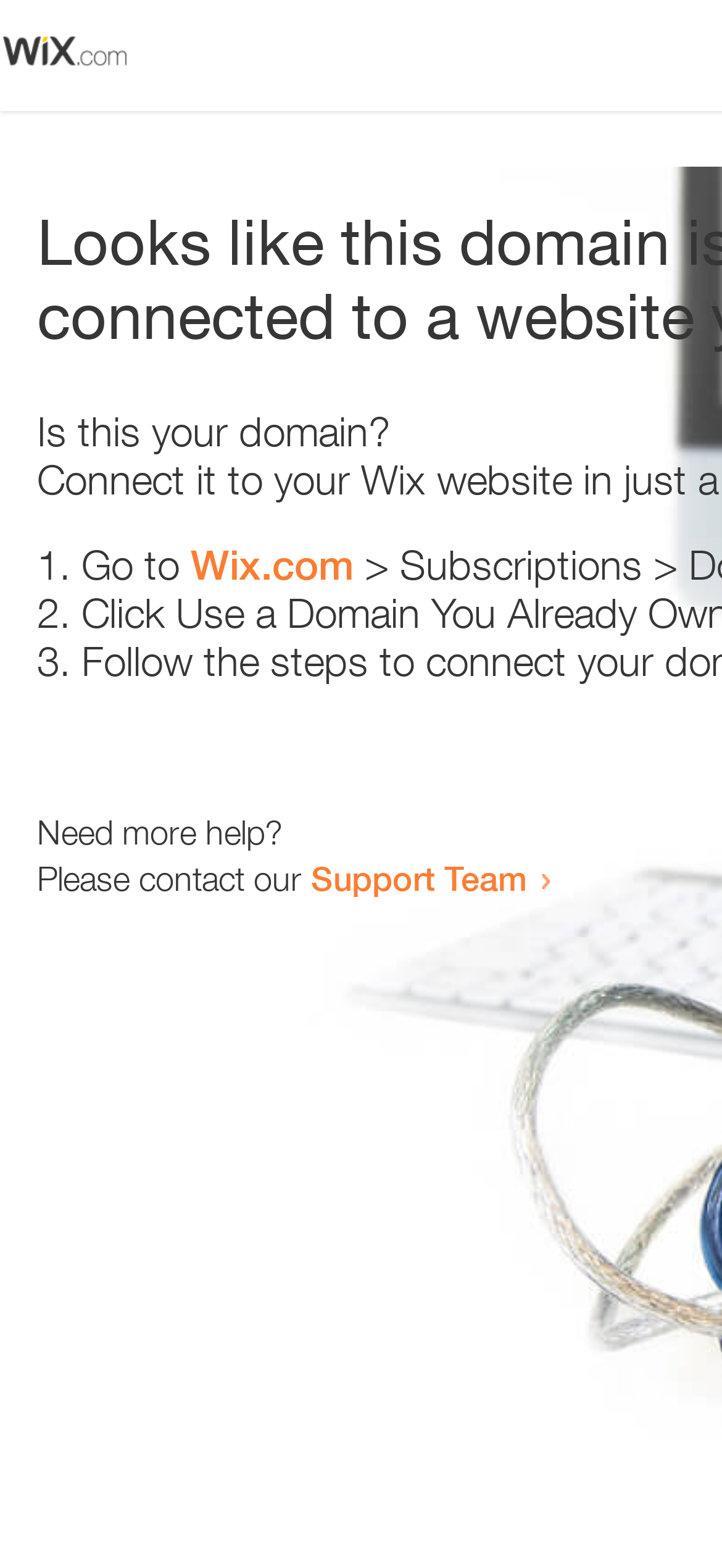How many steps are provided to resolve the issue?
Provide an in-depth answer to the question, covering all aspects.

The webpage contains a list with three list markers '1.', '2.', and '3.' which suggests that there are three steps provided to resolve the issue.